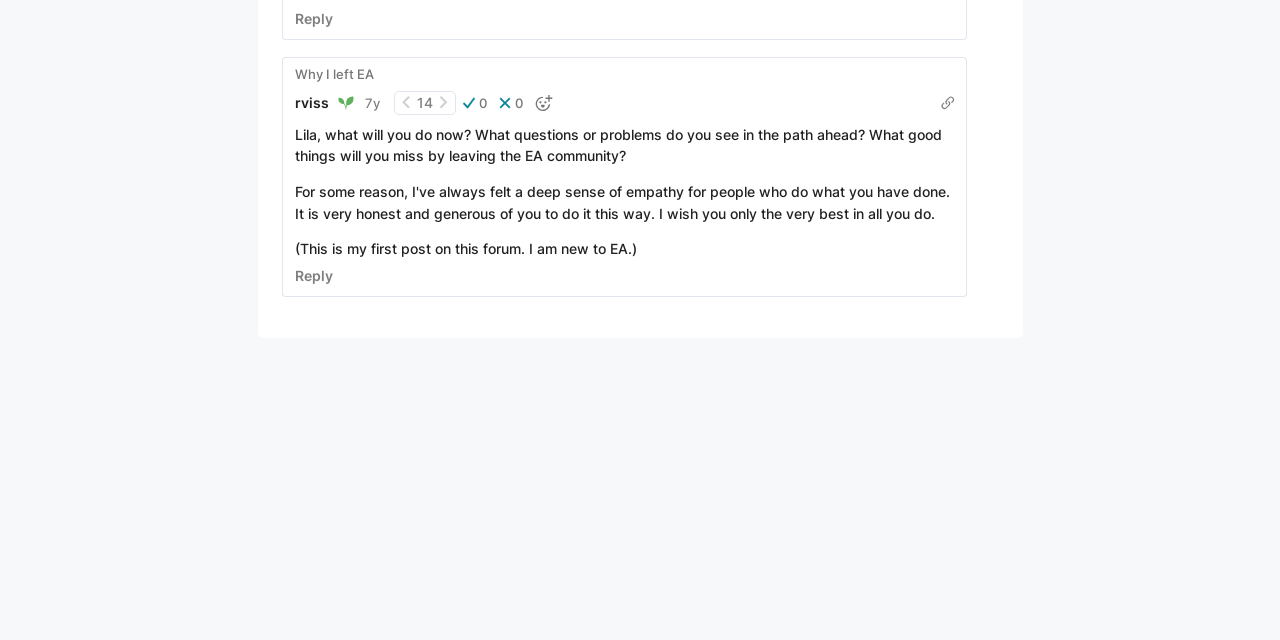Using the provided description: "parent_node: About recruitmentjob", find the bounding box coordinates of the corresponding UI element. The output should be four float numbers between 0 and 1, in the format [left, top, right, bottom].

None